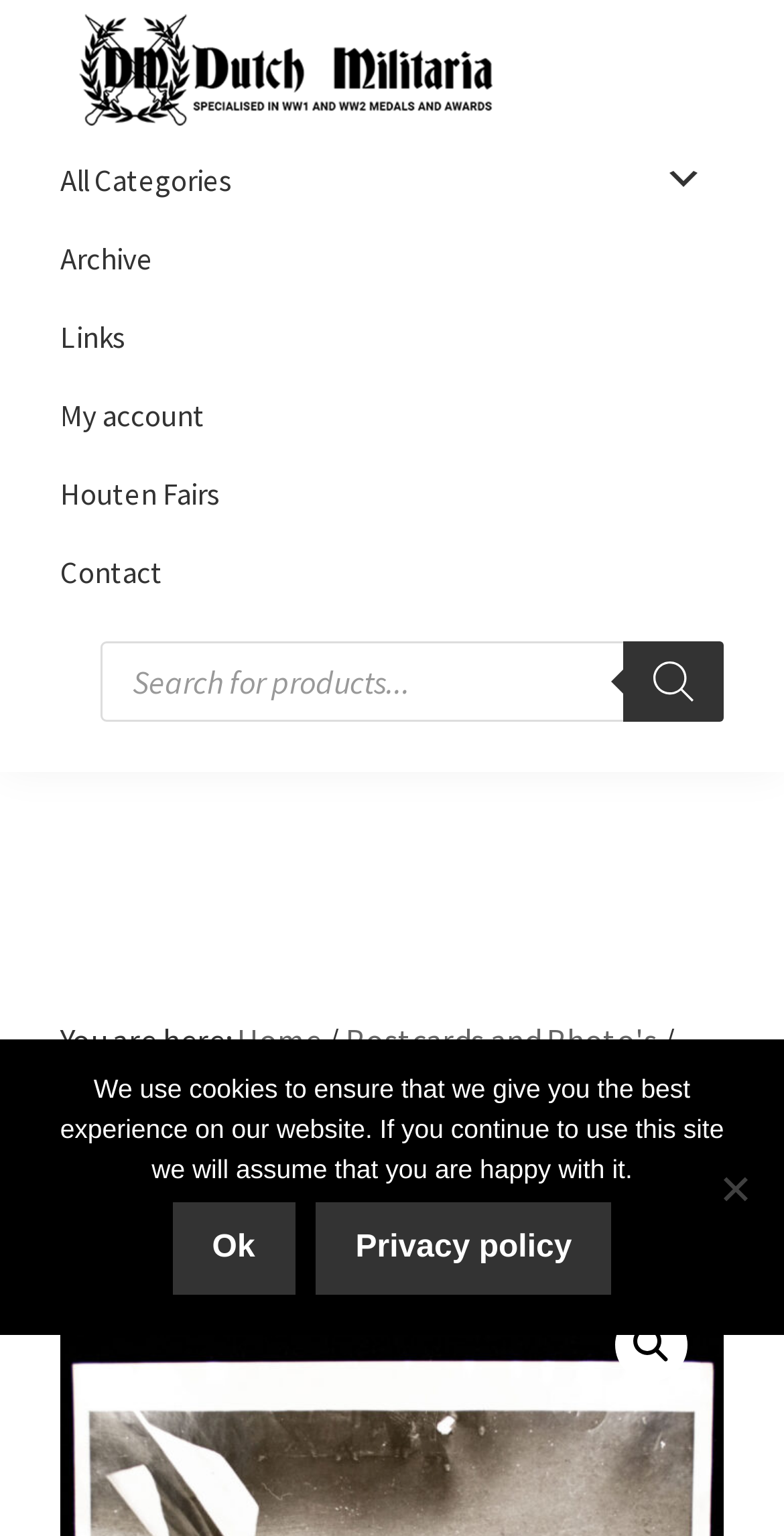What is the main navigation menu?
From the image, respond using a single word or phrase.

Main